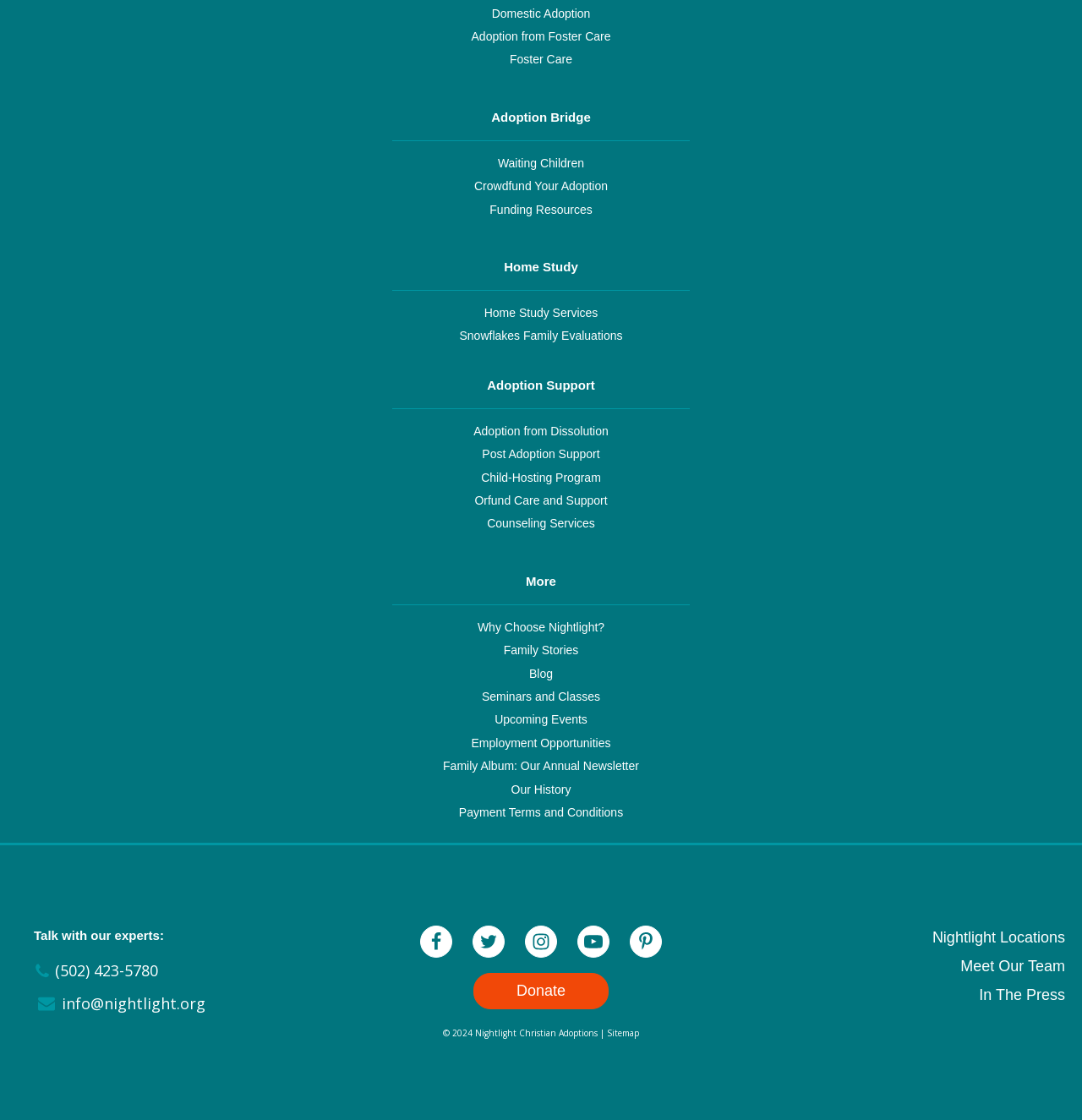Give a concise answer using one word or a phrase to the following question:
What social media platforms does the organization have?

Facebook, Twitter, Instagram, YouTube, Pinterest